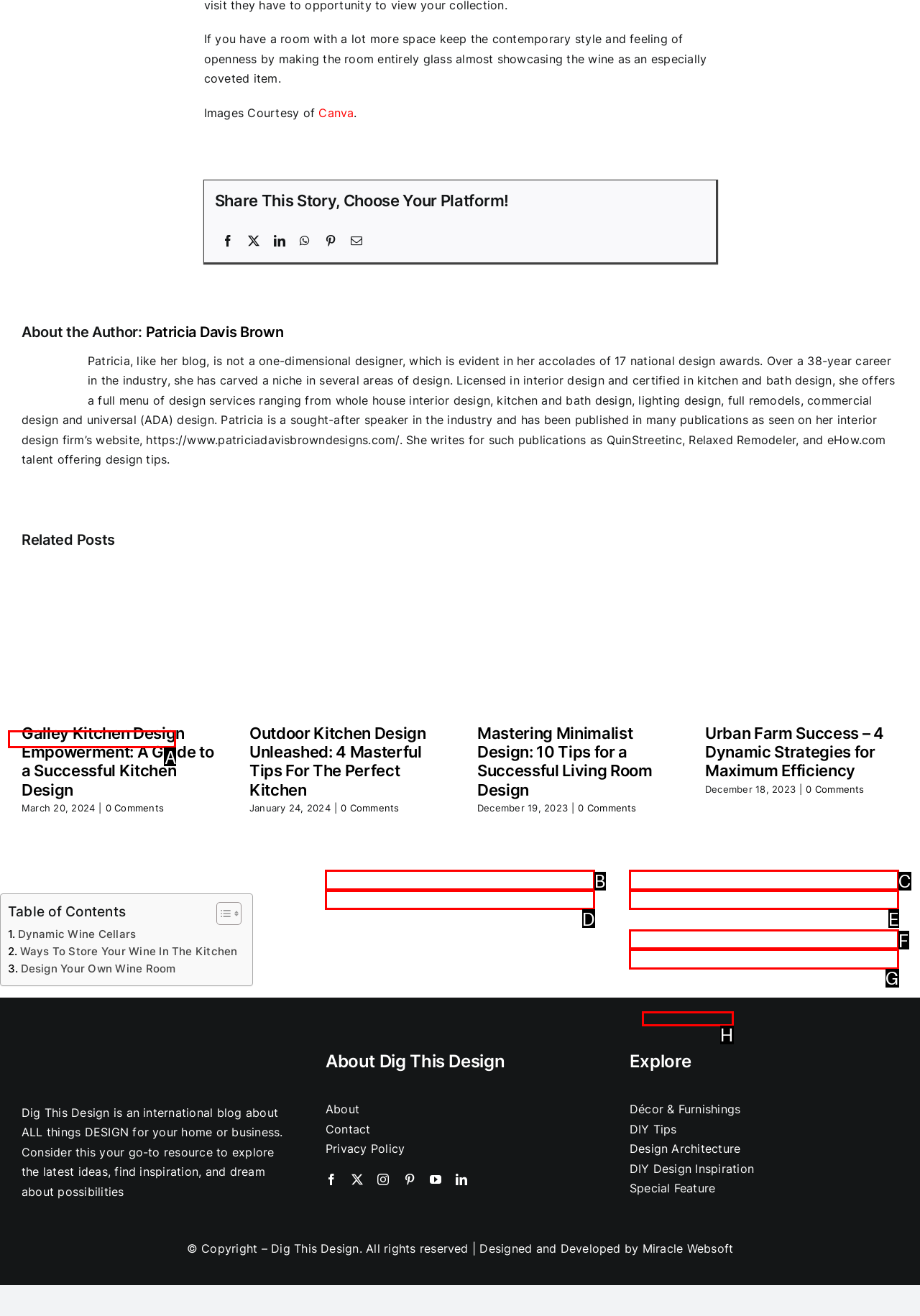Determine which HTML element matches the given description: Design Your Own Wine Room. Provide the corresponding option's letter directly.

A